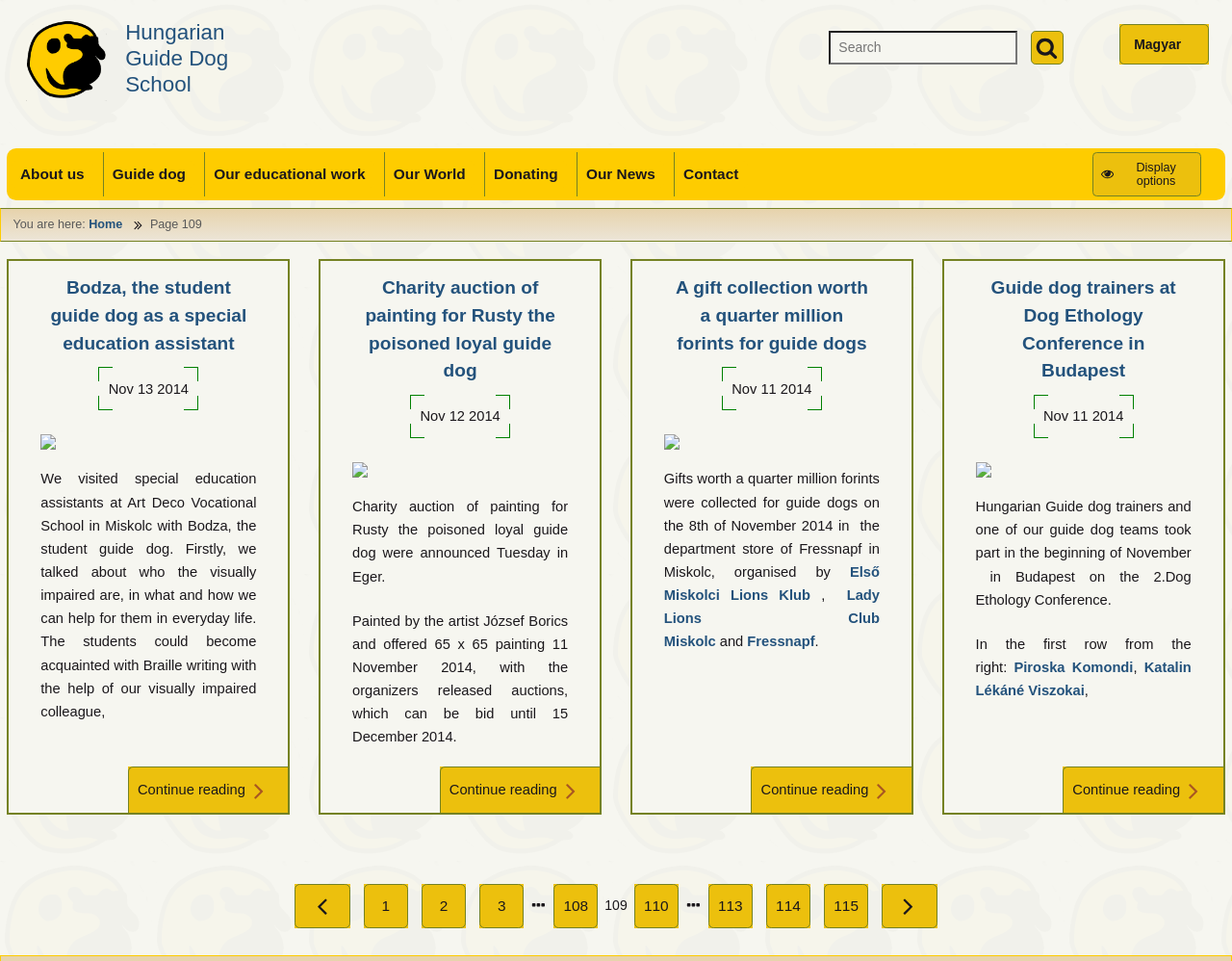Identify the bounding box coordinates of the region that needs to be clicked to carry out this instruction: "Click the 'About us' heading". Provide these coordinates as four float numbers ranging from 0 to 1, i.e., [left, top, right, bottom].

None